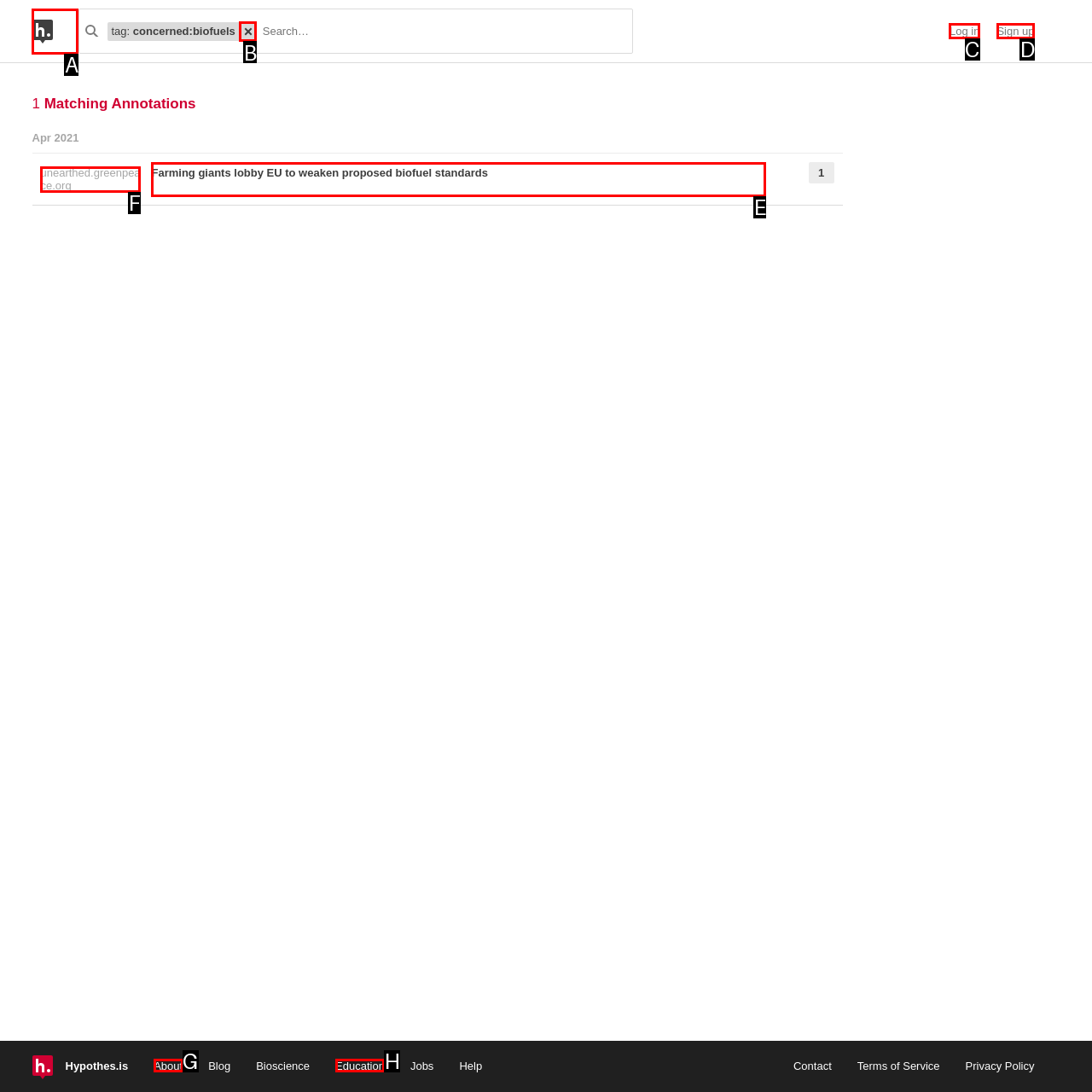Find the HTML element to click in order to complete this task: Remove search term
Answer with the letter of the correct option.

B